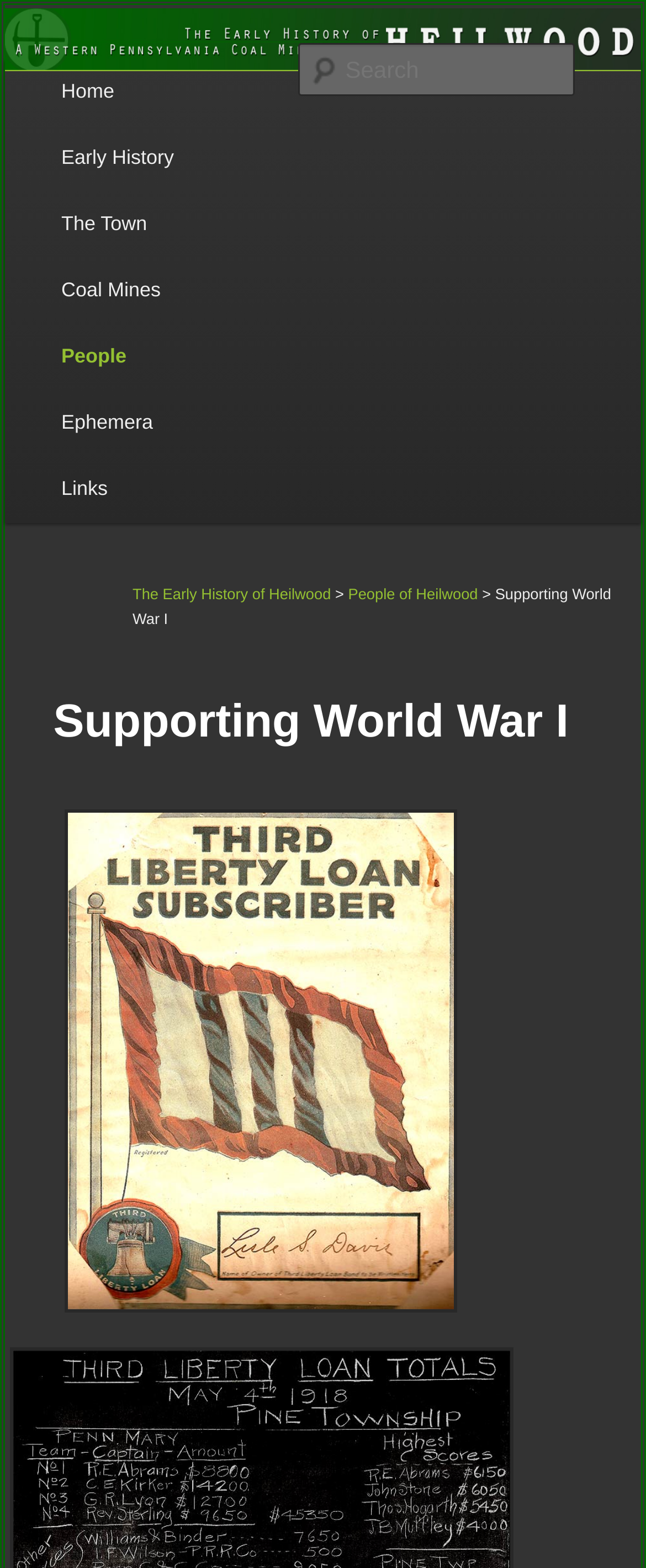Please determine the primary heading and provide its text.

The Early History of Heilwood